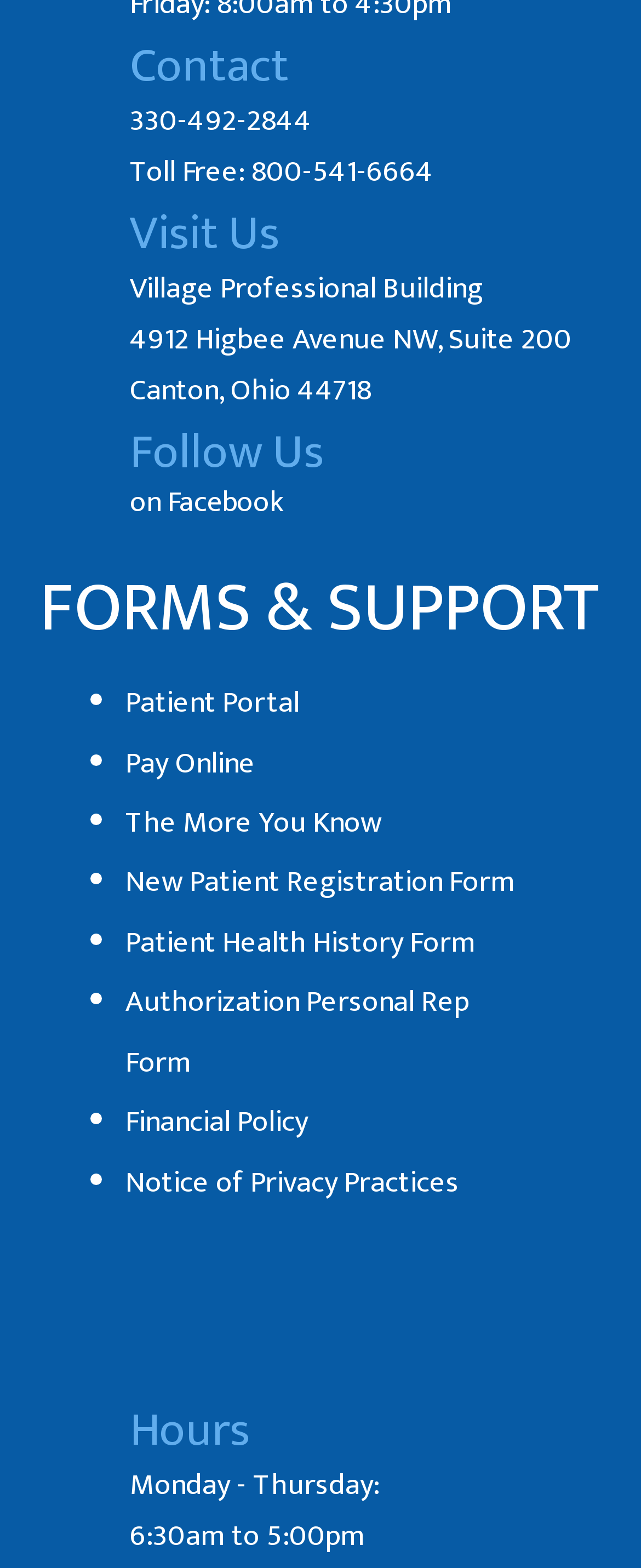Determine the bounding box coordinates of the clickable region to execute the instruction: "View the hours of operation". The coordinates should be four float numbers between 0 and 1, denoted as [left, top, right, bottom].

[0.203, 0.894, 0.592, 0.931]